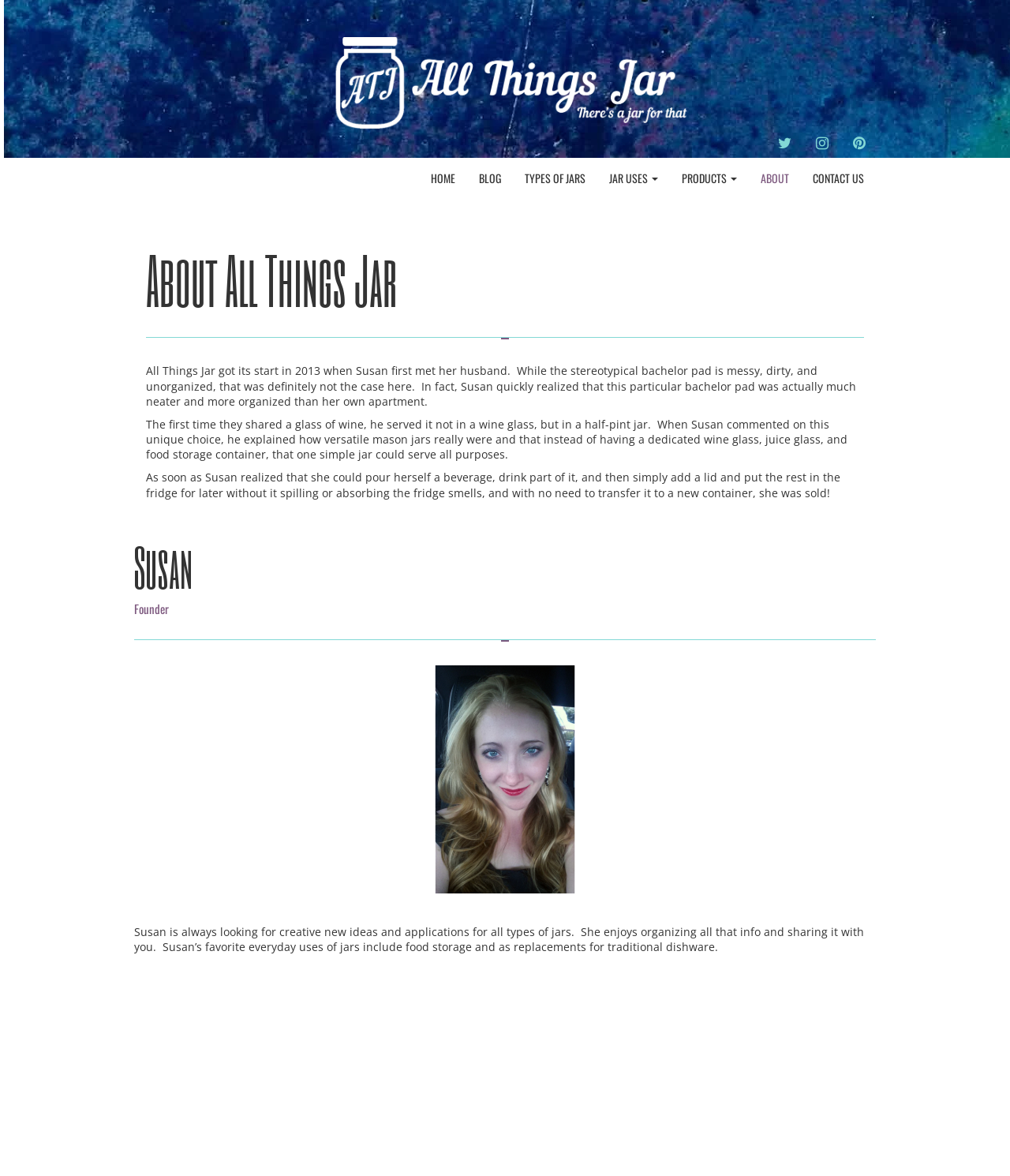Please identify the bounding box coordinates of the element on the webpage that should be clicked to follow this instruction: "Contact 'ashleyroger@tactran.gov.uk'". The bounding box coordinates should be given as four float numbers between 0 and 1, formatted as [left, top, right, bottom].

None